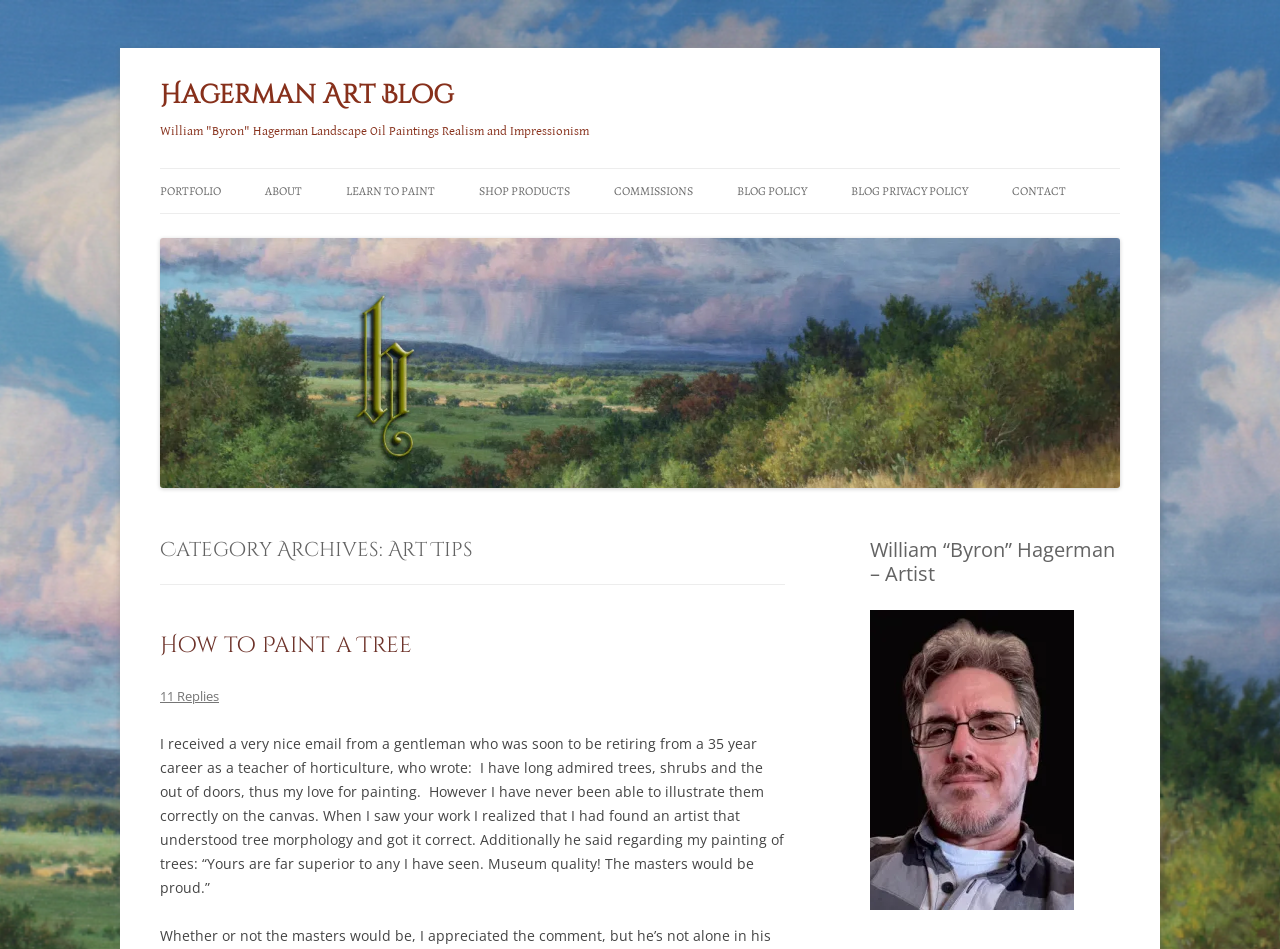Convey a detailed summary of the webpage, mentioning all key elements.

The webpage is an archive page for art tips on the Hagerman Art Blog. At the top, there is a heading that reads "Hagerman Art Blog" and a link with the same text. Below this, there is a larger heading that describes the blog's focus on landscape oil paintings, realism, and impressionism.

On the top navigation bar, there are seven links: "PORTFOLIO", "ABOUT", "LEARN TO PAINT", "SHOP PRODUCTS", "COMMISSIONS", "BLOG POLICY", and "CONTACT". These links are evenly spaced and take up the majority of the top section of the page.

Below the navigation bar, there is a section that appears to be a blog post. The post is titled "How to Paint a Tree" and has a link to the full article. There is also a link to 11 replies to the post. The post's content is a quote from an email sent to the artist, praising their work and describing their struggles with painting trees.

To the right of the blog post, there is a section with a heading that reads "William “Byron” Hagerman – Artist". Below this, there is a large image that takes up most of the right-hand side of the page.

At the very bottom of the page, there is a link to the Hagerman Art Blog, which appears to be a footer link.